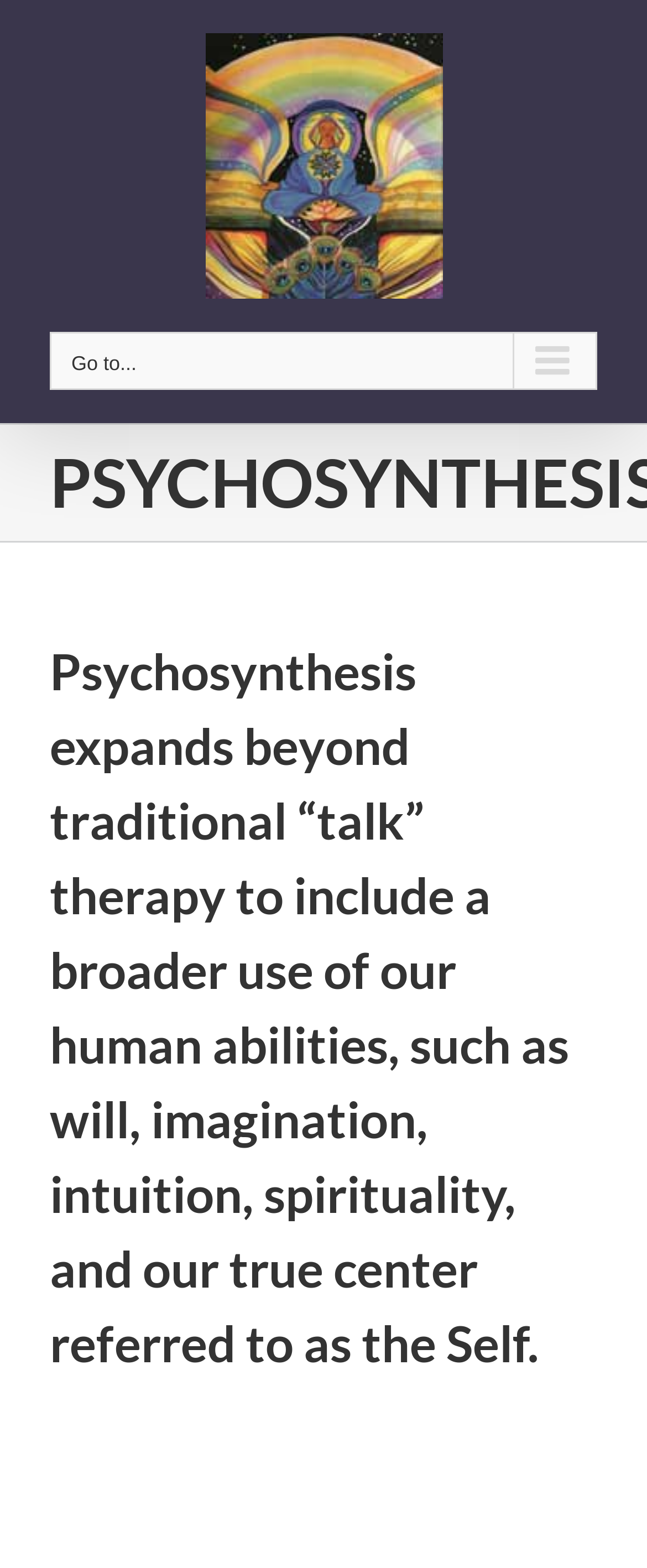Give the bounding box coordinates for this UI element: "Go to Top". The coordinates should be four float numbers between 0 and 1, arranged as [left, top, right, bottom].

[0.695, 0.624, 0.808, 0.671]